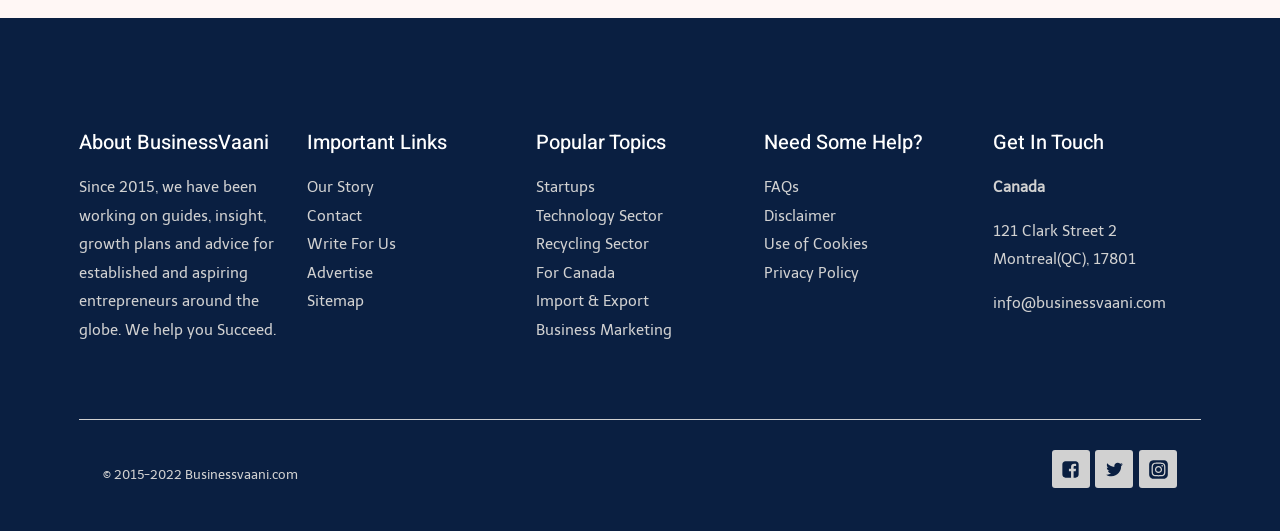Answer this question using a single word or a brief phrase:
How many links are there under 'Important Links'?

5